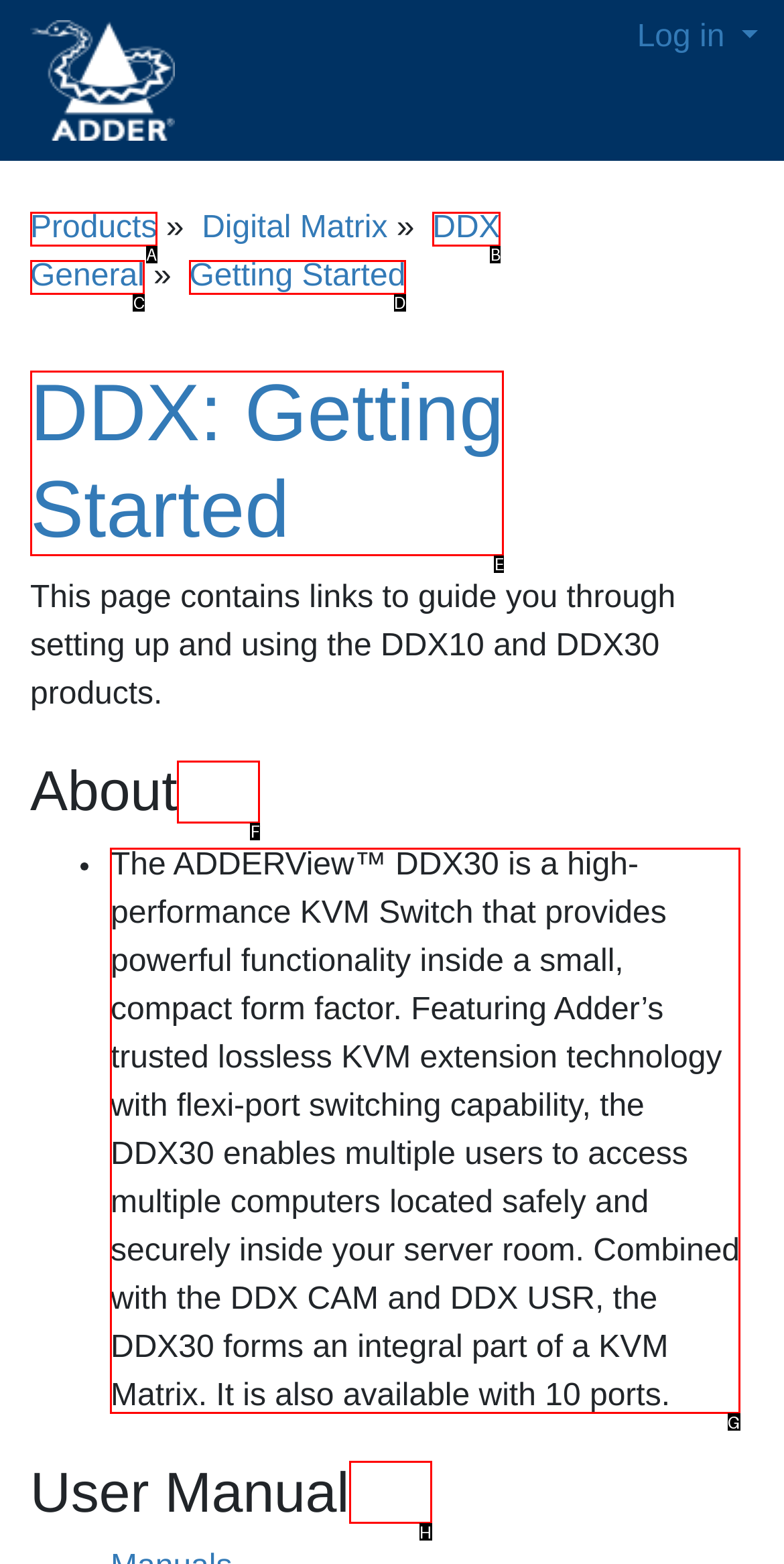Identify the HTML element to click to execute this task: Learn about the ADDERView DDX30 Respond with the letter corresponding to the proper option.

G